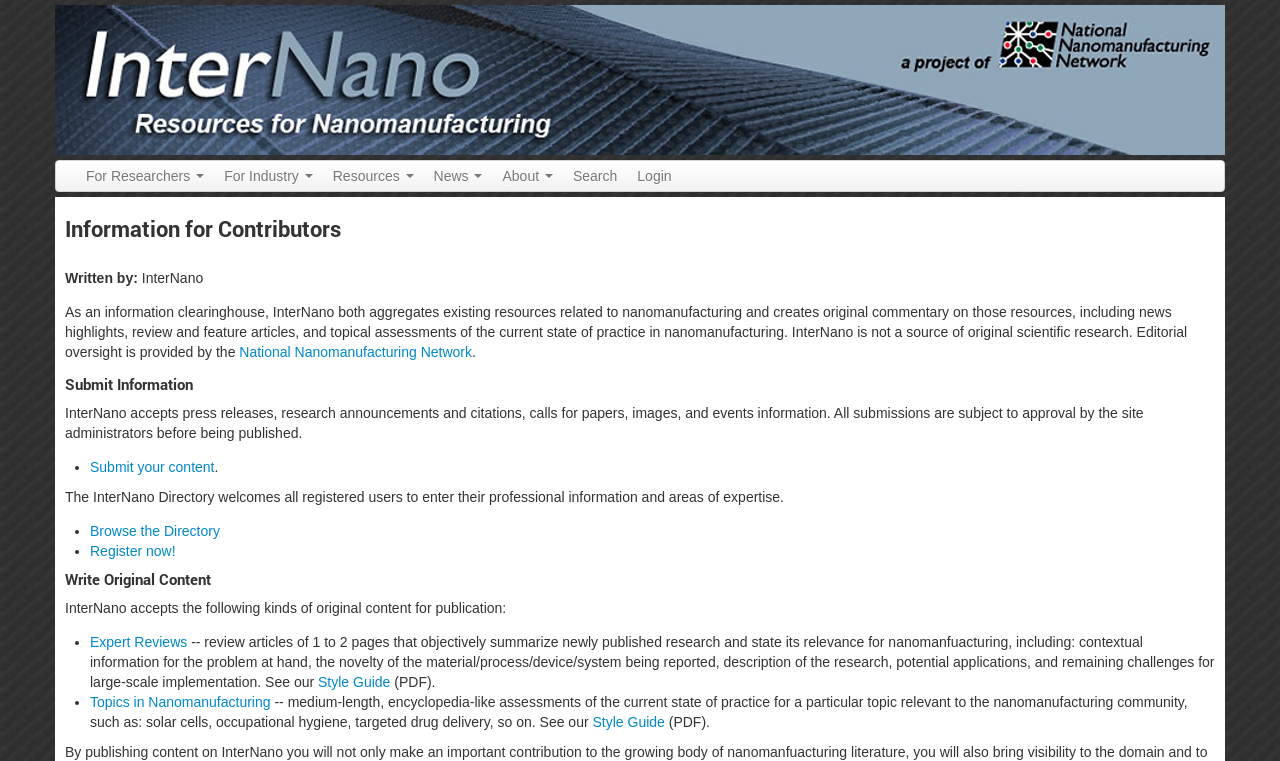Identify the headline of the webpage and generate its text content.

Information for Contributors